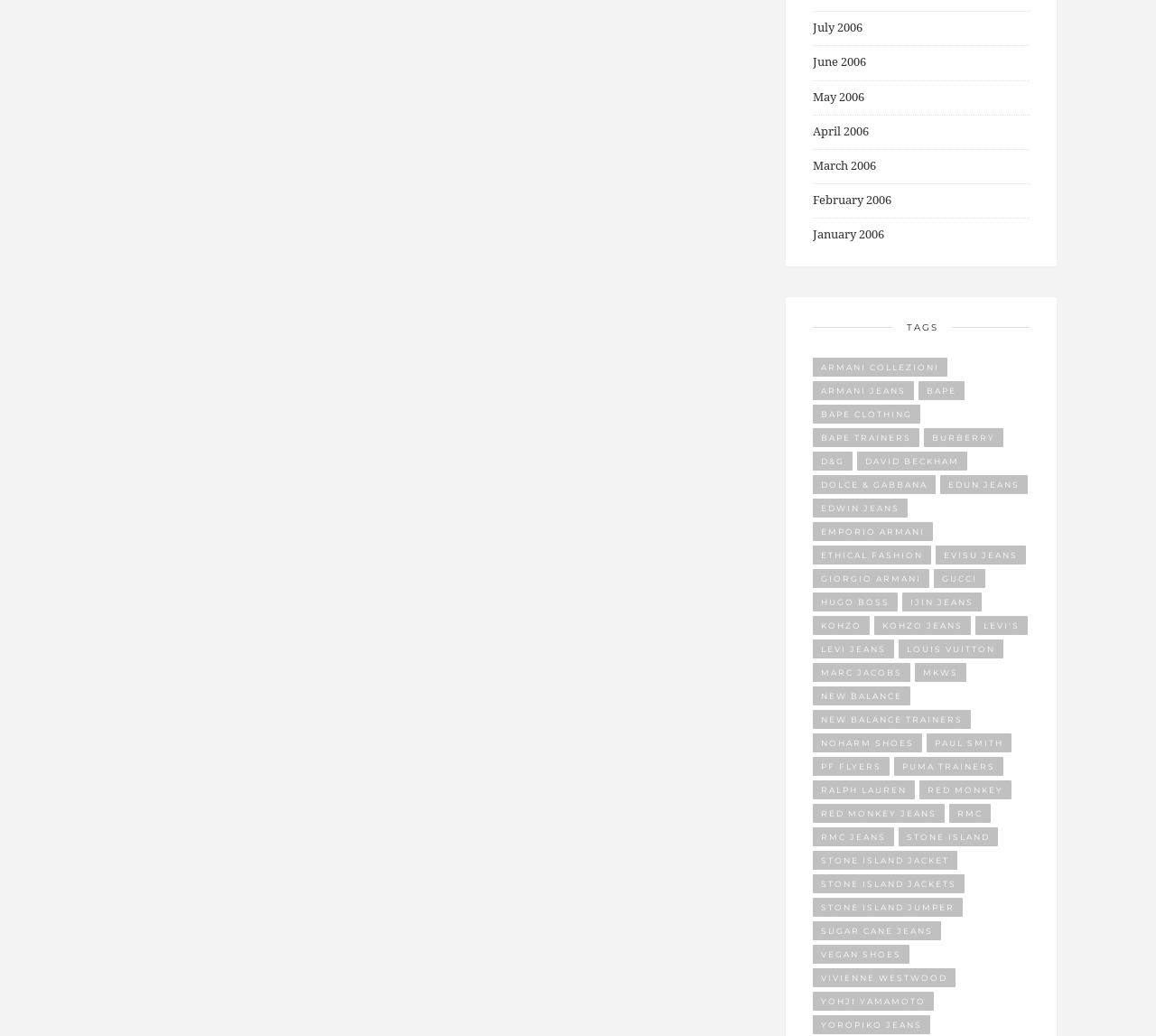Determine the bounding box coordinates for the area that needs to be clicked to fulfill this task: "Browse 'July 2006' archives". The coordinates must be given as four float numbers between 0 and 1, i.e., [left, top, right, bottom].

[0.703, 0.02, 0.746, 0.033]